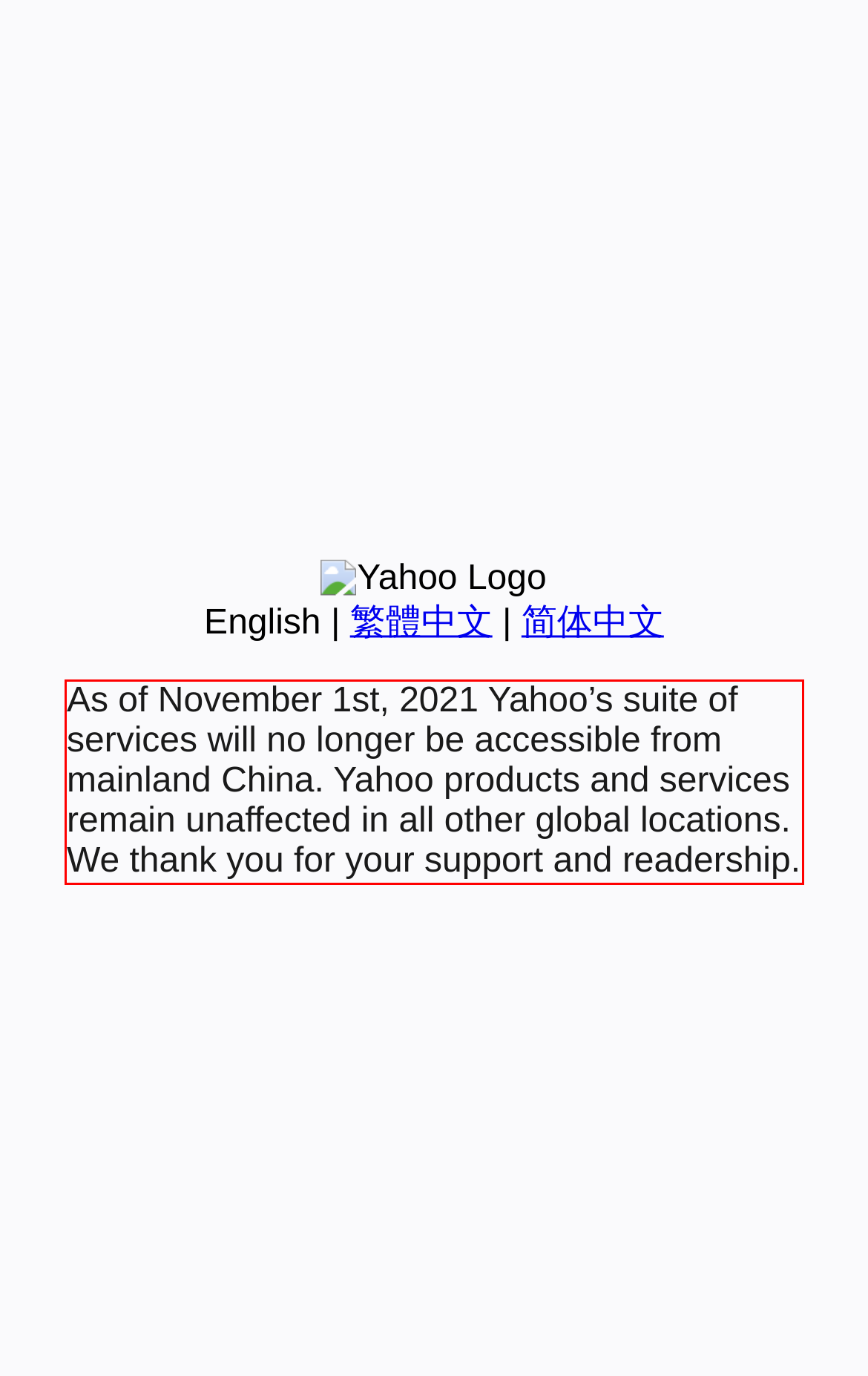Using OCR, extract the text content found within the red bounding box in the given webpage screenshot.

As of November 1st, 2021 Yahoo’s suite of services will no longer be accessible from mainland China. Yahoo products and services remain unaffected in all other global locations. We thank you for your support and readership.